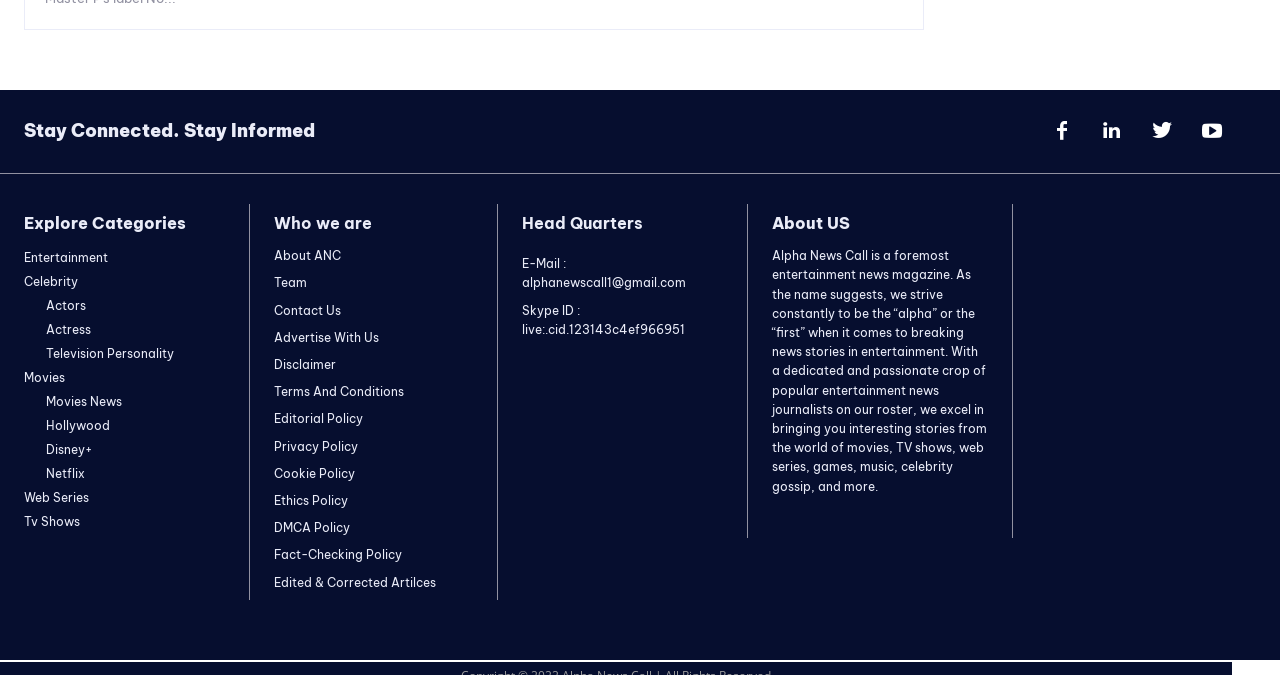Find and specify the bounding box coordinates that correspond to the clickable region for the instruction: "Click on Entertainment".

[0.019, 0.371, 0.084, 0.393]